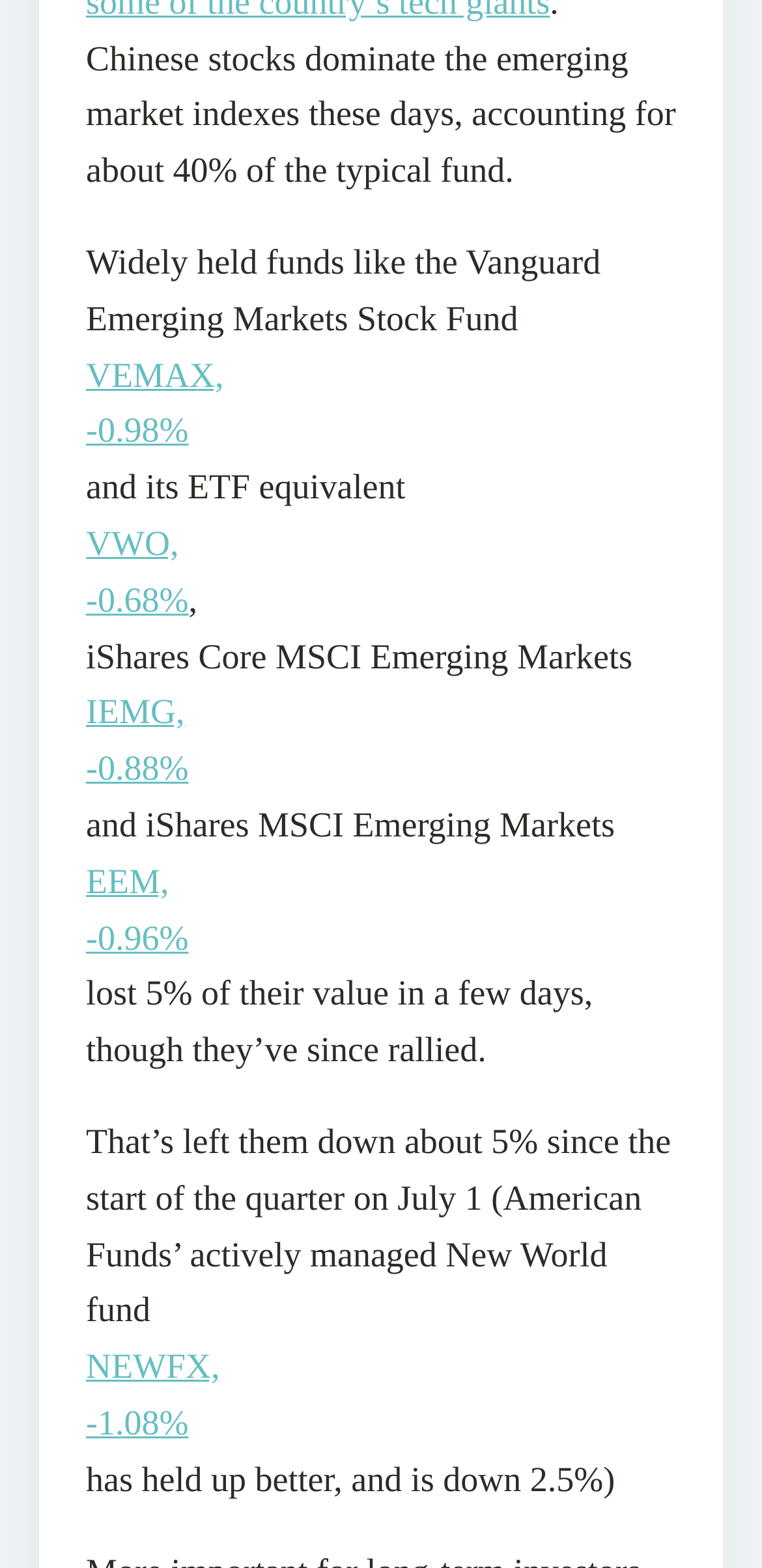Bounding box coordinates should be in the format (top-left x, top-left y, bottom-right x, bottom-right y) and all values should be floating point numbers between 0 and 1. Determine the bounding box coordinate for the UI element described as: EEM, -0.96%

[0.113, 0.549, 0.247, 0.61]